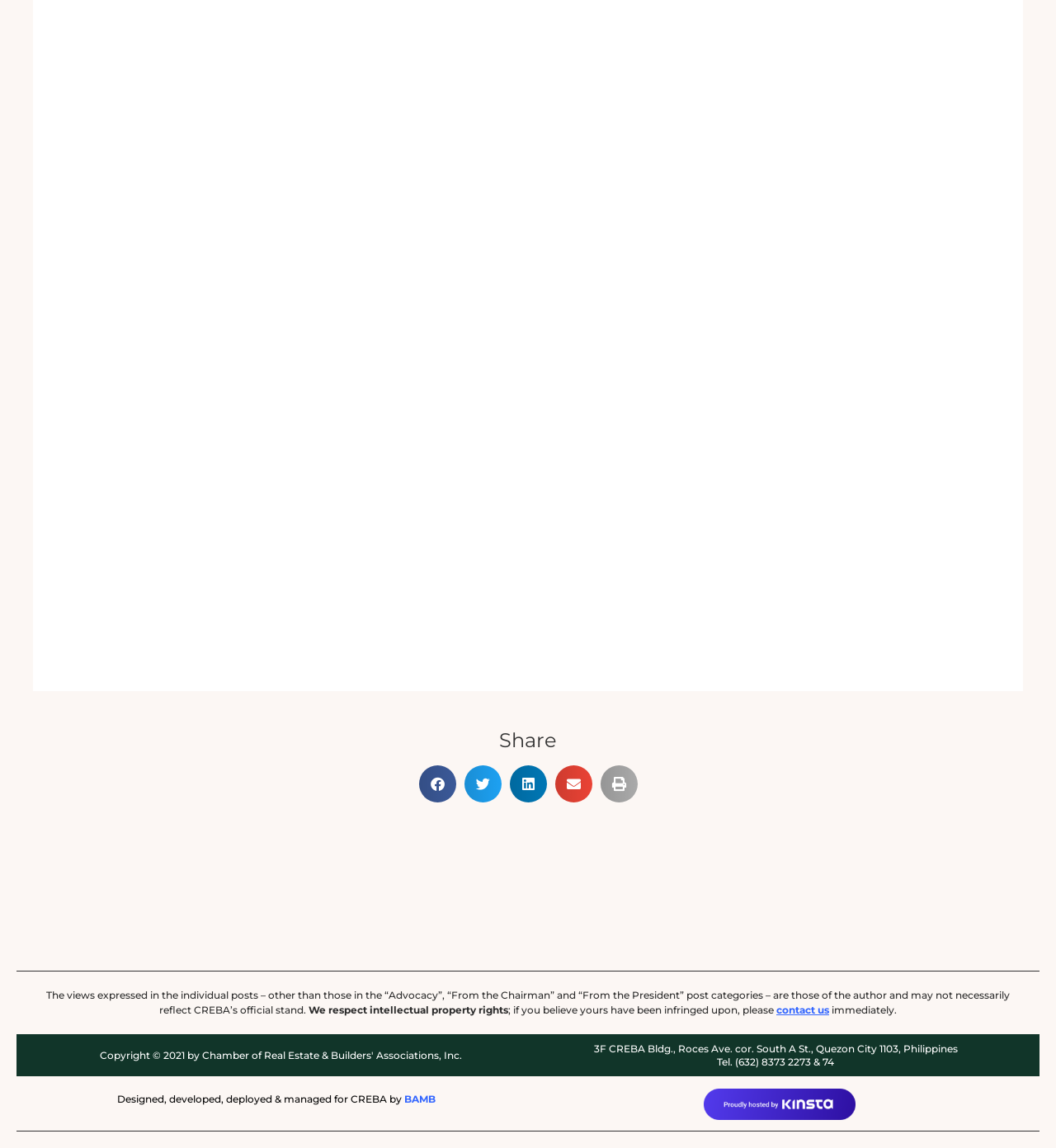Identify the bounding box of the UI element that matches this description: "alt="Kinsta"".

[0.621, 0.947, 0.855, 0.976]